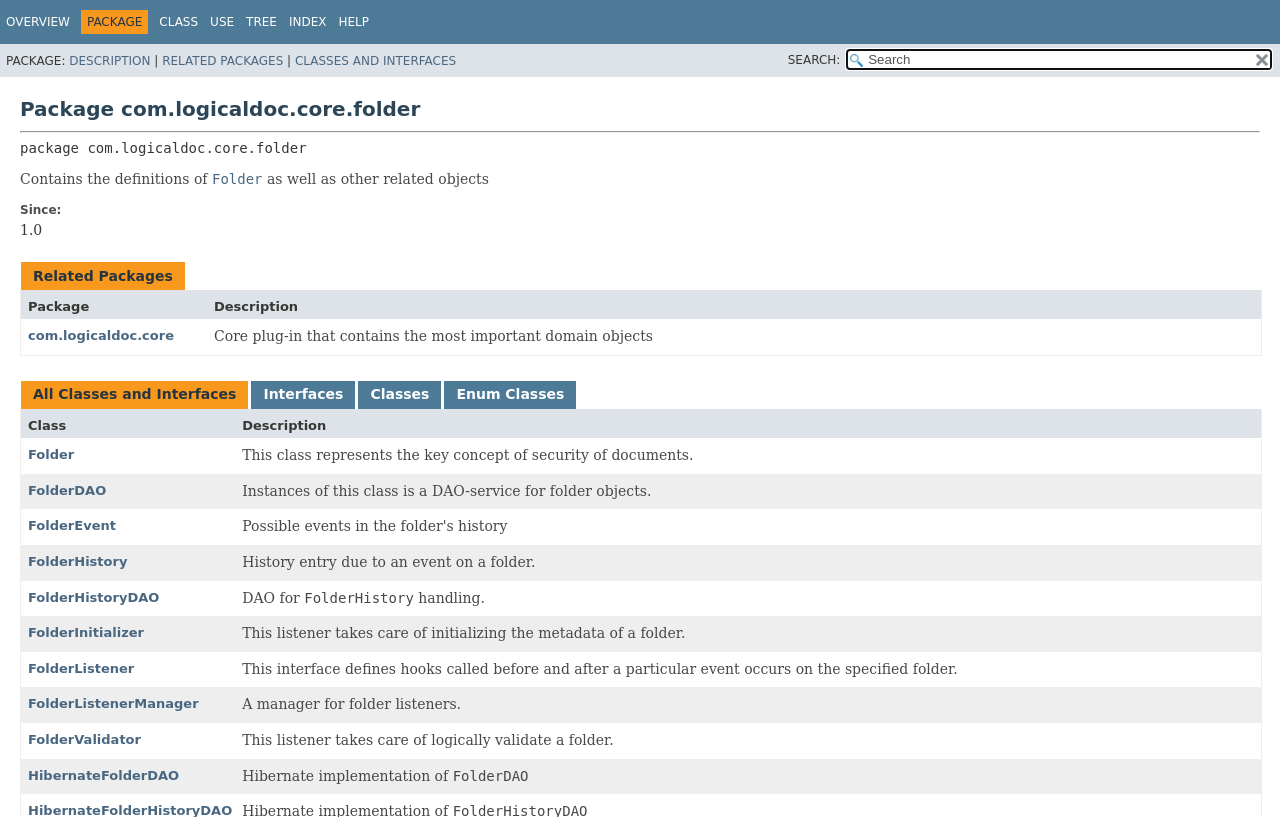Please determine the bounding box coordinates of the element to click in order to execute the following instruction: "Reset the search field". The coordinates should be four float numbers between 0 and 1, specified as [left, top, right, bottom].

[0.98, 0.063, 0.992, 0.083]